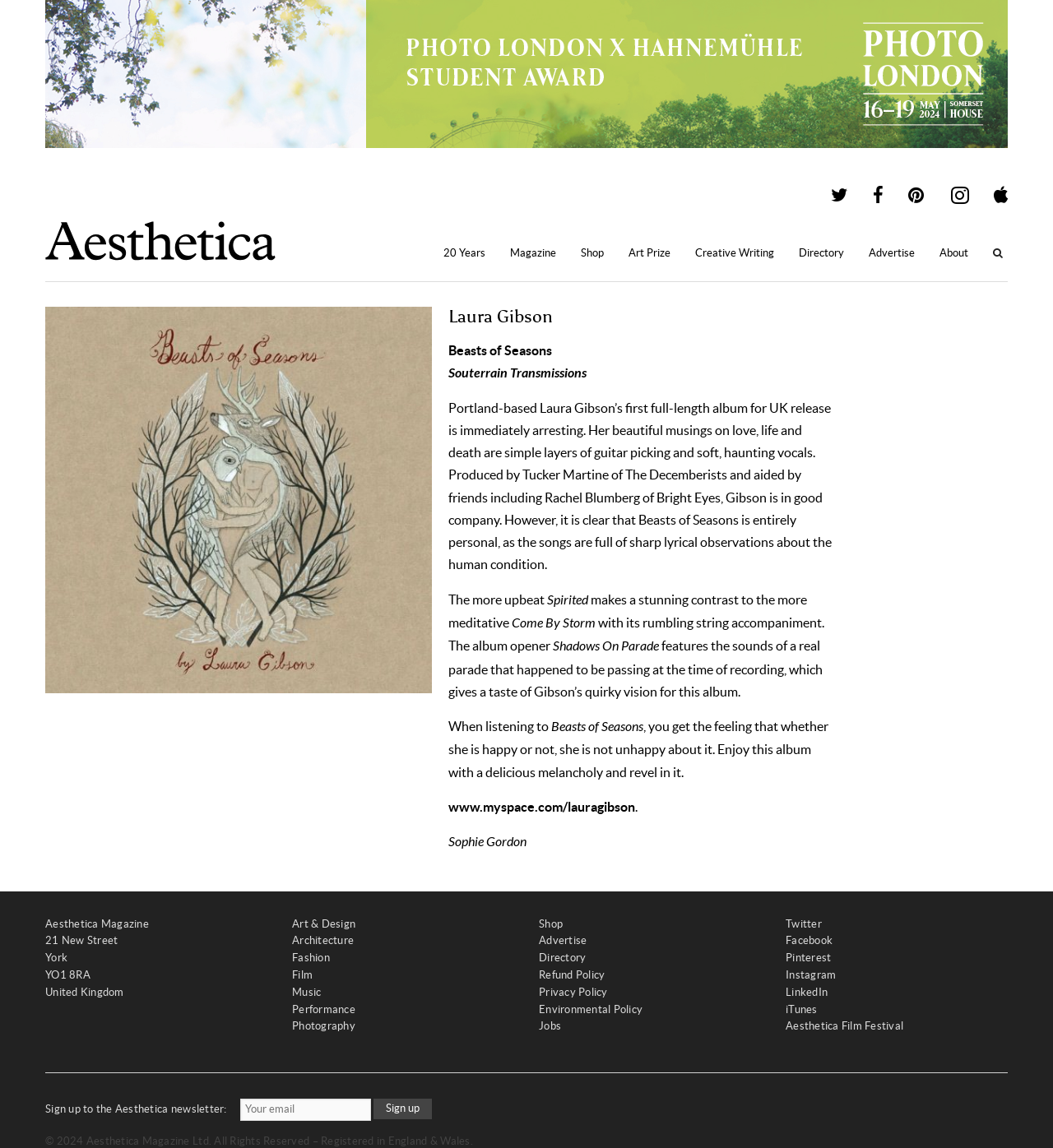Extract the bounding box coordinates for the described element: "Privacy Policy". The coordinates should be represented as four float numbers between 0 and 1: [left, top, right, bottom].

[0.512, 0.859, 0.577, 0.869]